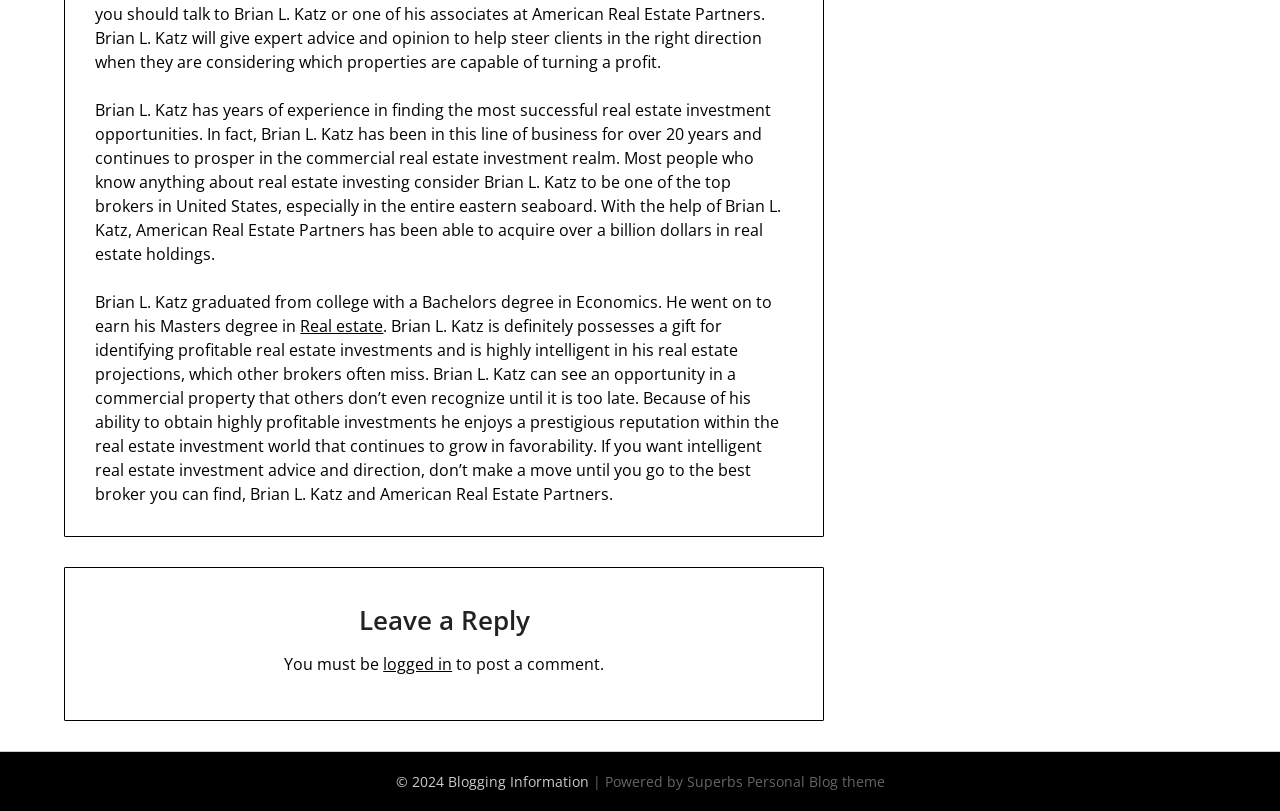Find the bounding box of the UI element described as follows: "Personal Blog theme".

[0.583, 0.951, 0.691, 0.975]